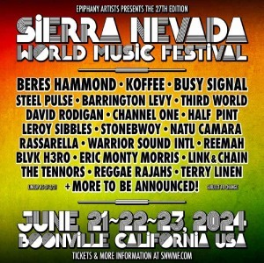What is the duration of the festival?
Give a detailed response to the question by analyzing the screenshot.

The duration of the festival can be inferred from the dates mentioned in the poster, which are June 21 to June 23, 2024, indicating that the festival will last for 3 days.